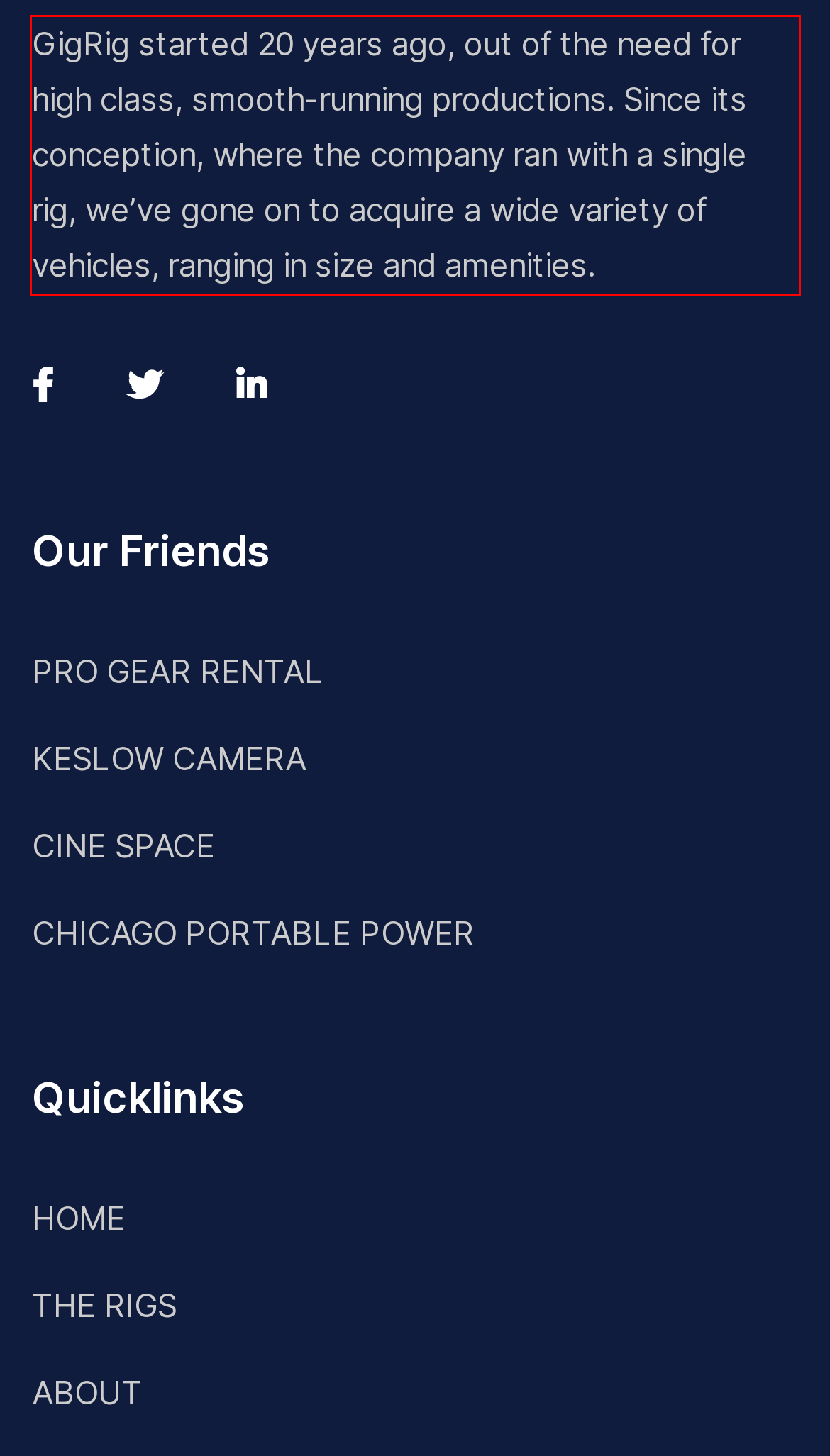Identify the text inside the red bounding box on the provided webpage screenshot by performing OCR.

GigRig started 20 years ago, out of the need for high class, smooth-running productions. Since its conception, where the company ran with a single rig, we’ve gone on to acquire a wide variety of vehicles, ranging in size and amenities.